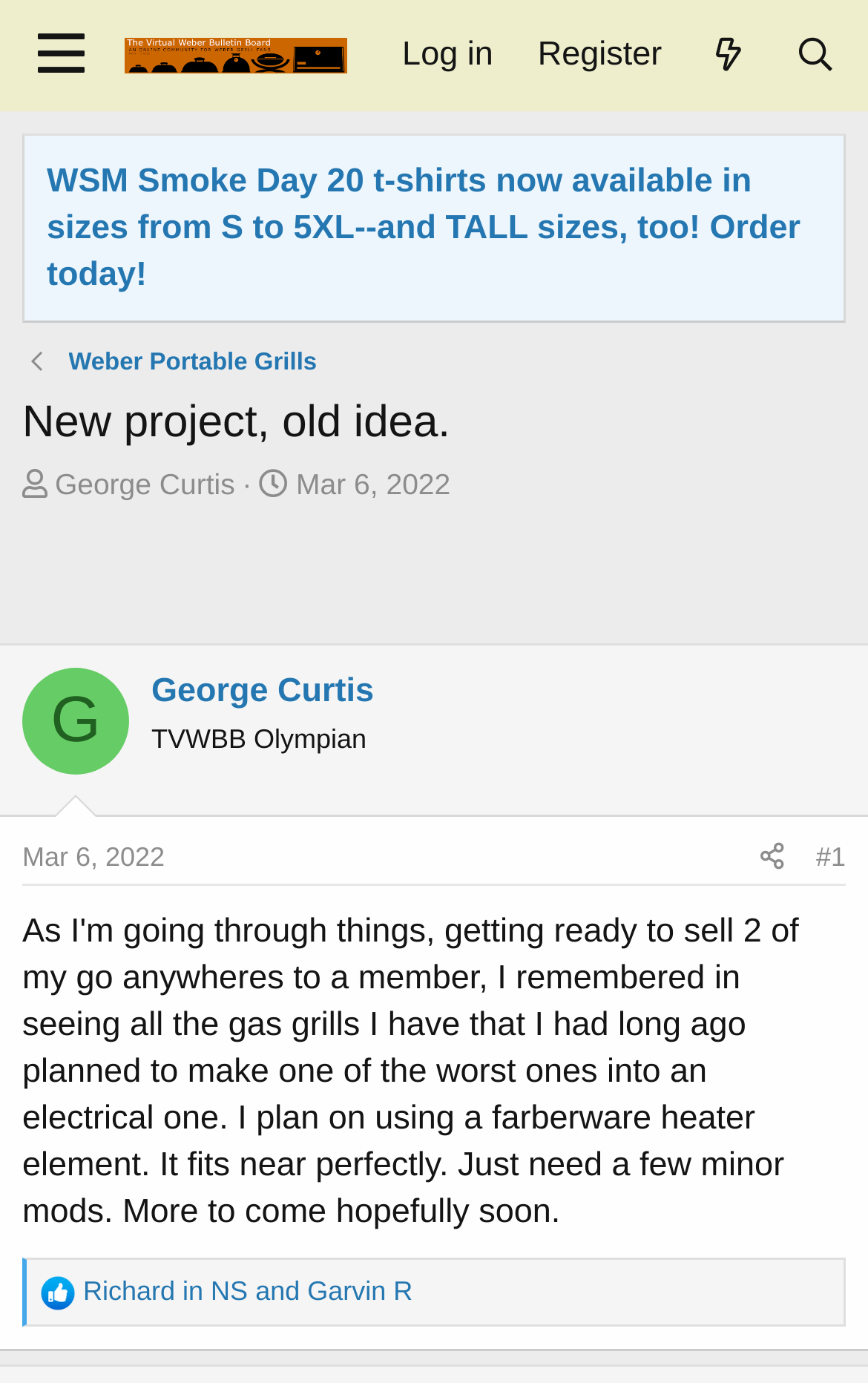Please determine the bounding box coordinates of the element's region to click in order to carry out the following instruction: "Click the 'Menu' button". The coordinates should be four float numbers between 0 and 1, i.e., [left, top, right, bottom].

[0.01, 0.0, 0.13, 0.08]